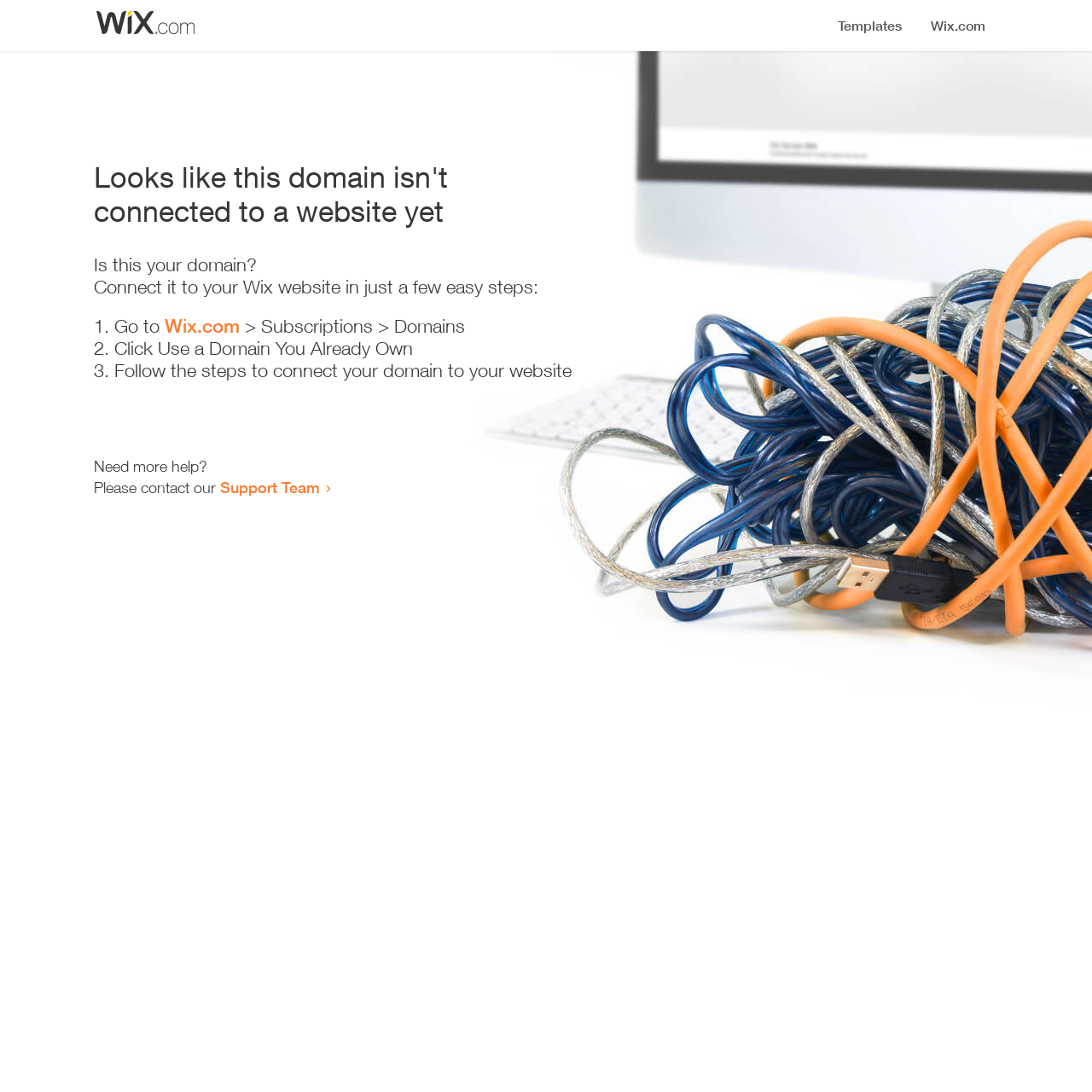Reply to the question with a brief word or phrase: Where can I get more help if I need it?

Support Team